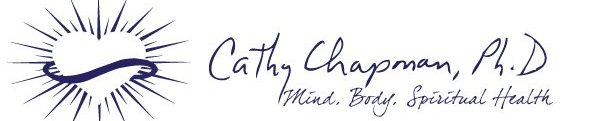What is the profession of Cathy Chapman?
Refer to the image and provide a one-word or short phrase answer.

Ph.D.